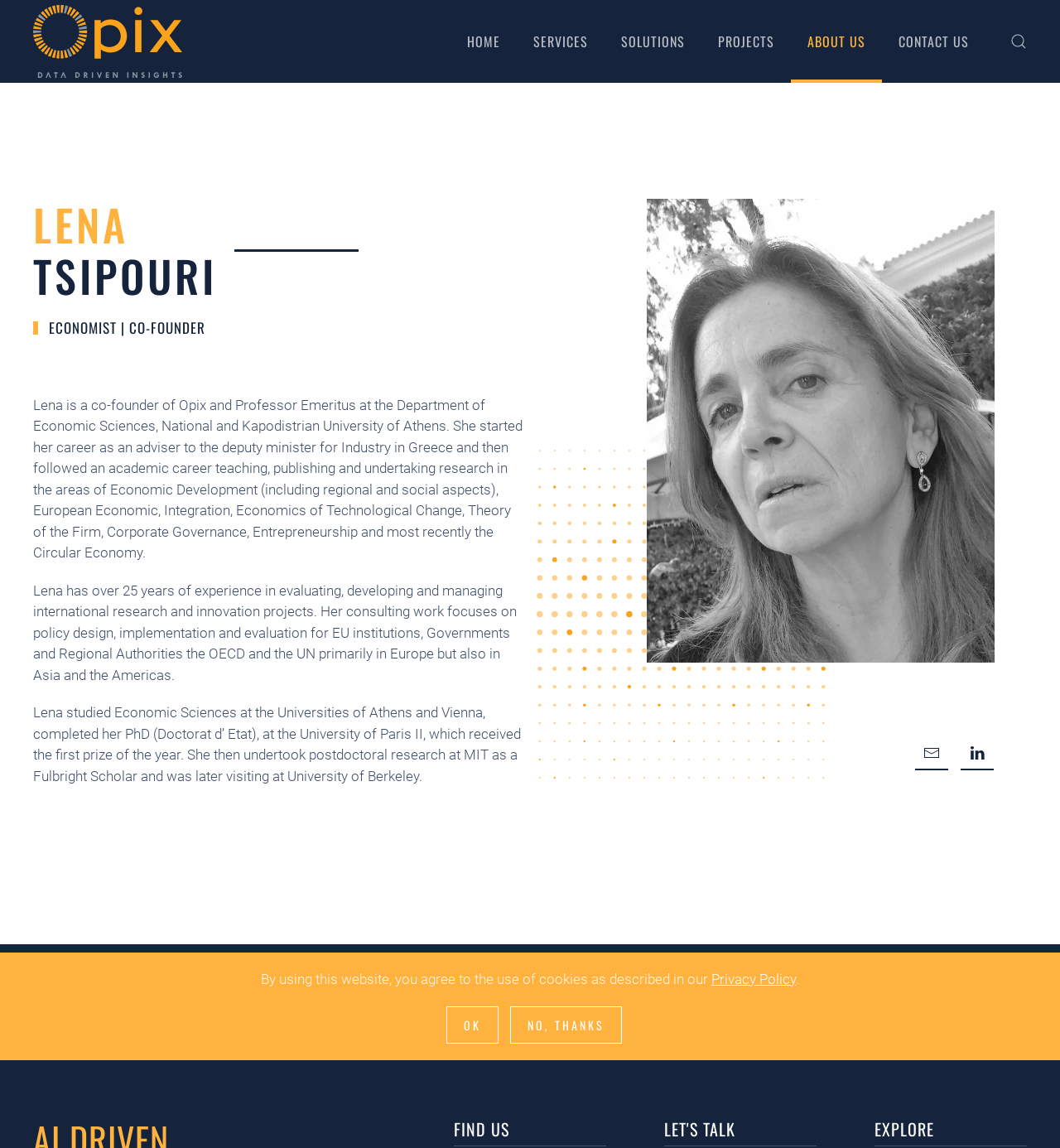What is Lena Tsipouri's profession?
Please give a well-detailed answer to the question.

Based on the webpage, Lena Tsipouri is a co-founder of Opix and Professor Emeritus at the Department of Economic Sciences, National and Kapodistrian University of Athens, which indicates that her profession is an economist.